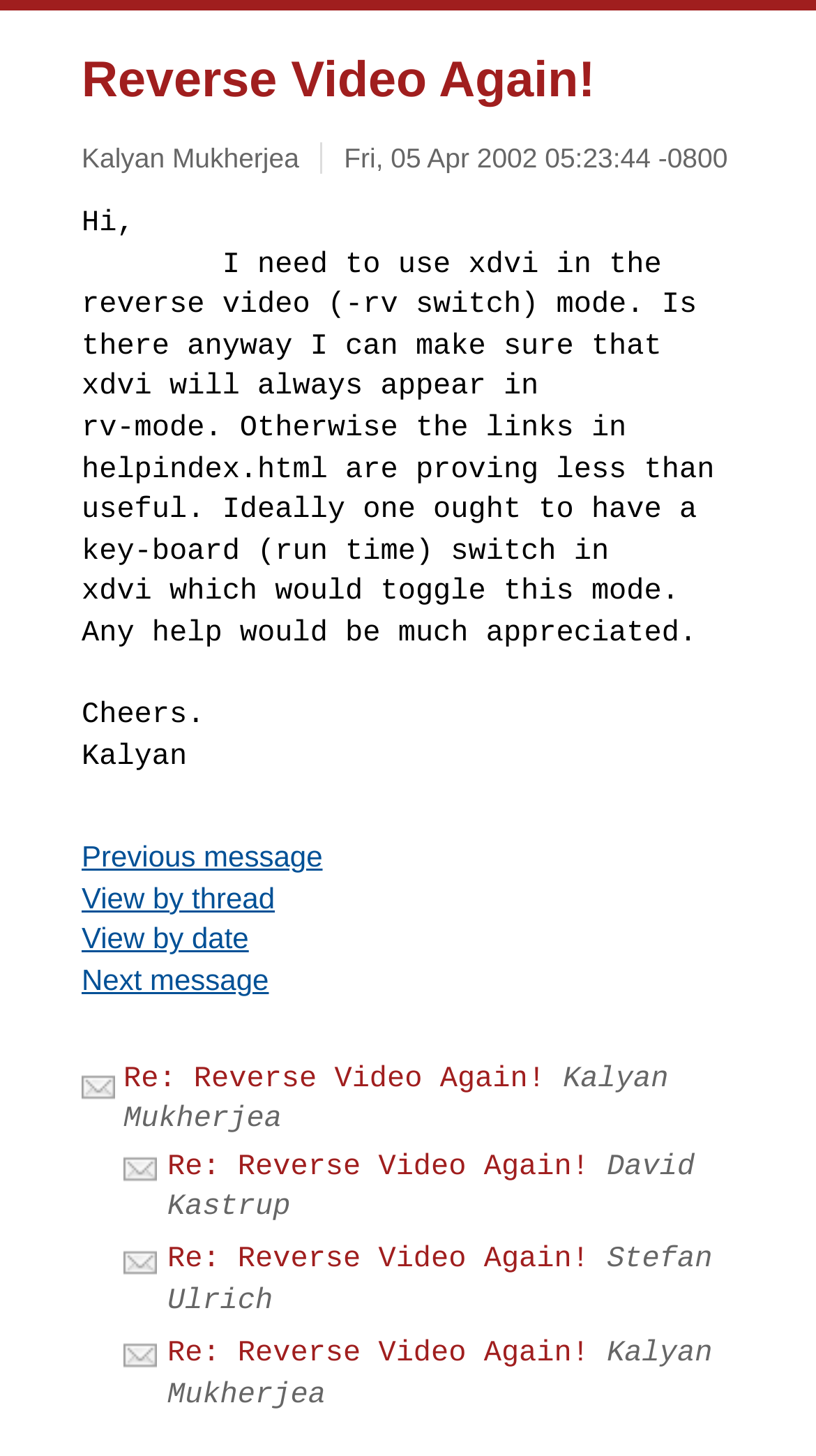Determine the bounding box coordinates of the clickable region to carry out the instruction: "Click on the link to view next message".

[0.1, 0.661, 0.329, 0.684]